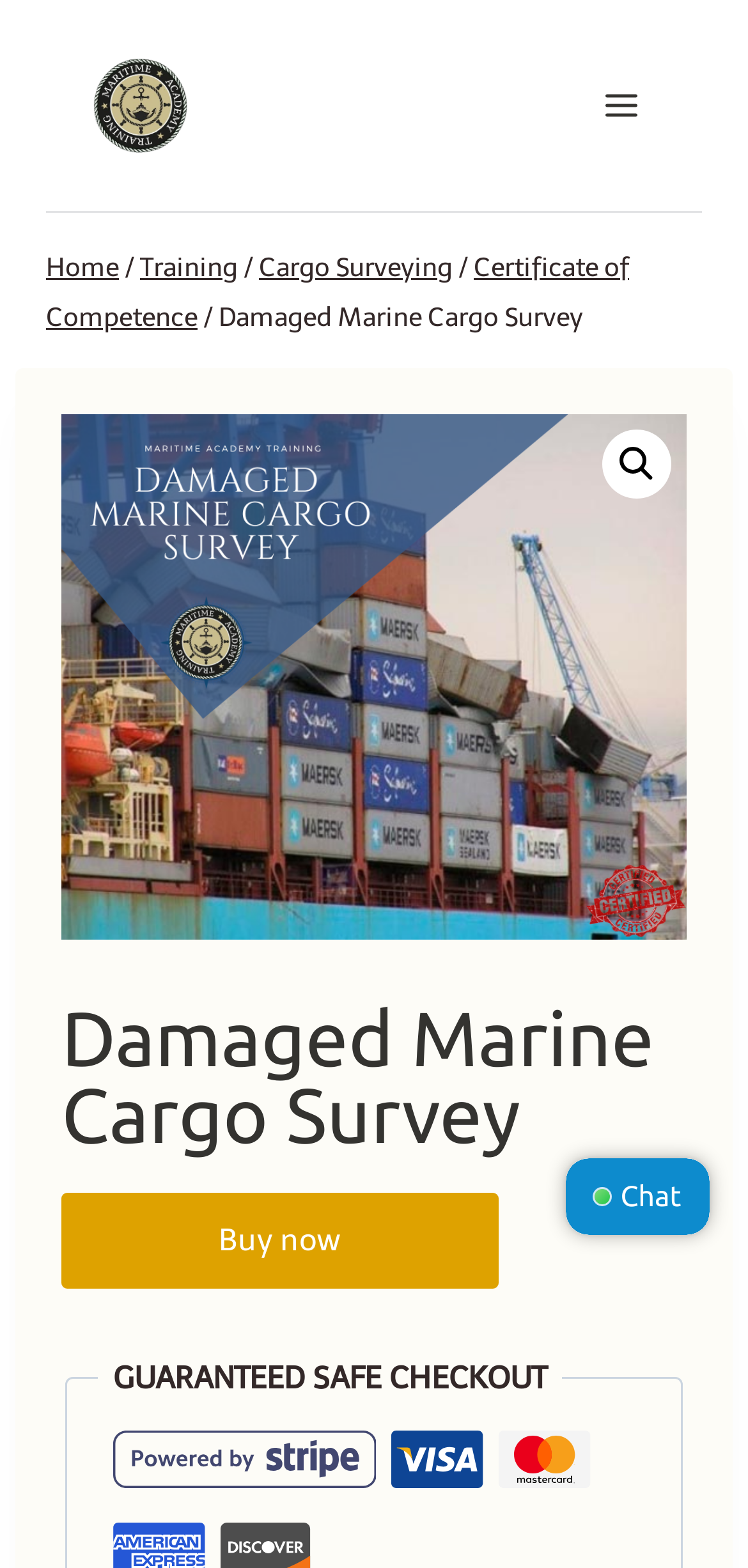Provide a single word or phrase answer to the question: 
What is the icon on the top-right corner of the webpage?

Menu icon